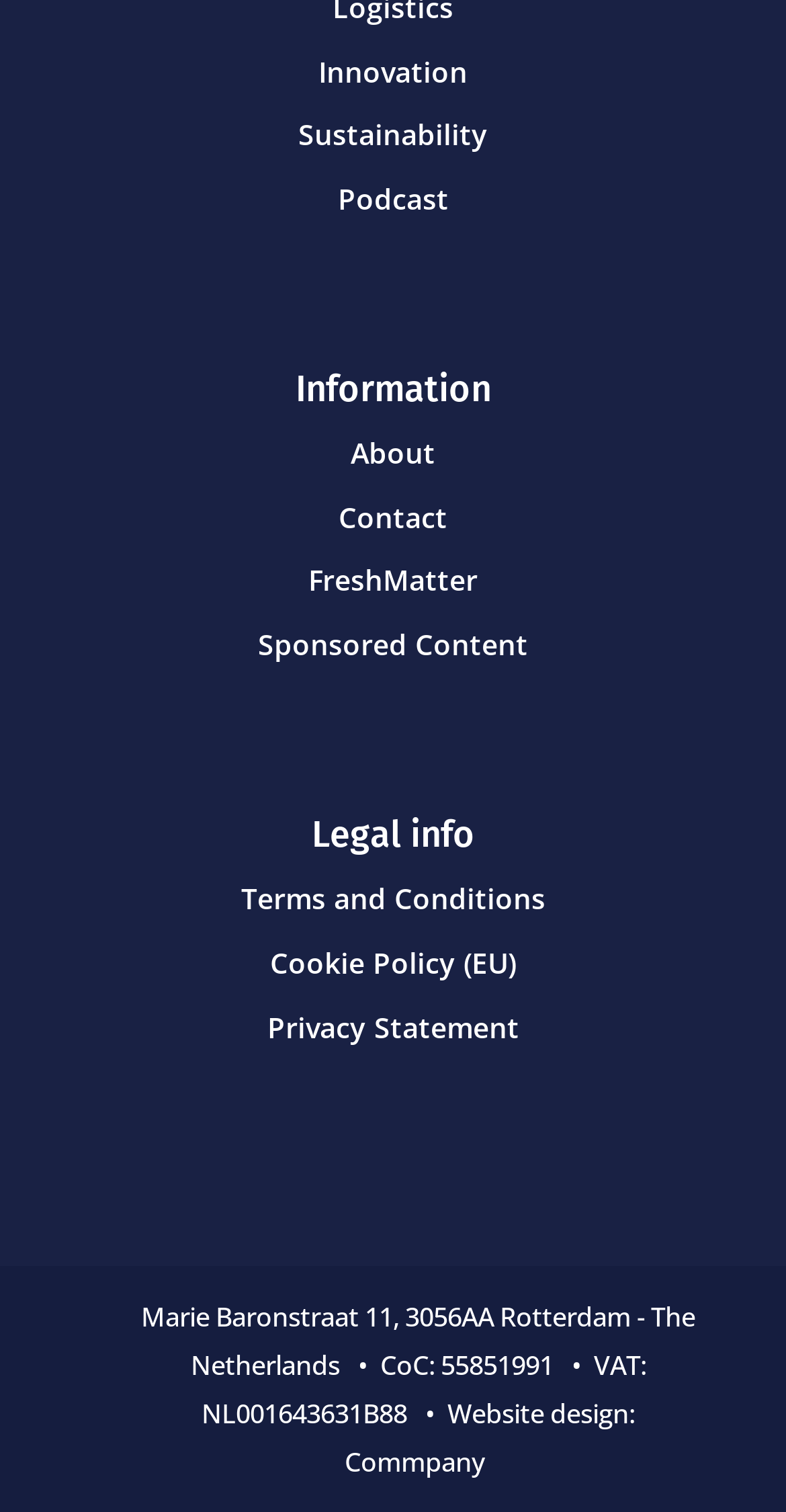Provide the bounding box coordinates of the section that needs to be clicked to accomplish the following instruction: "Go to Home page."

None